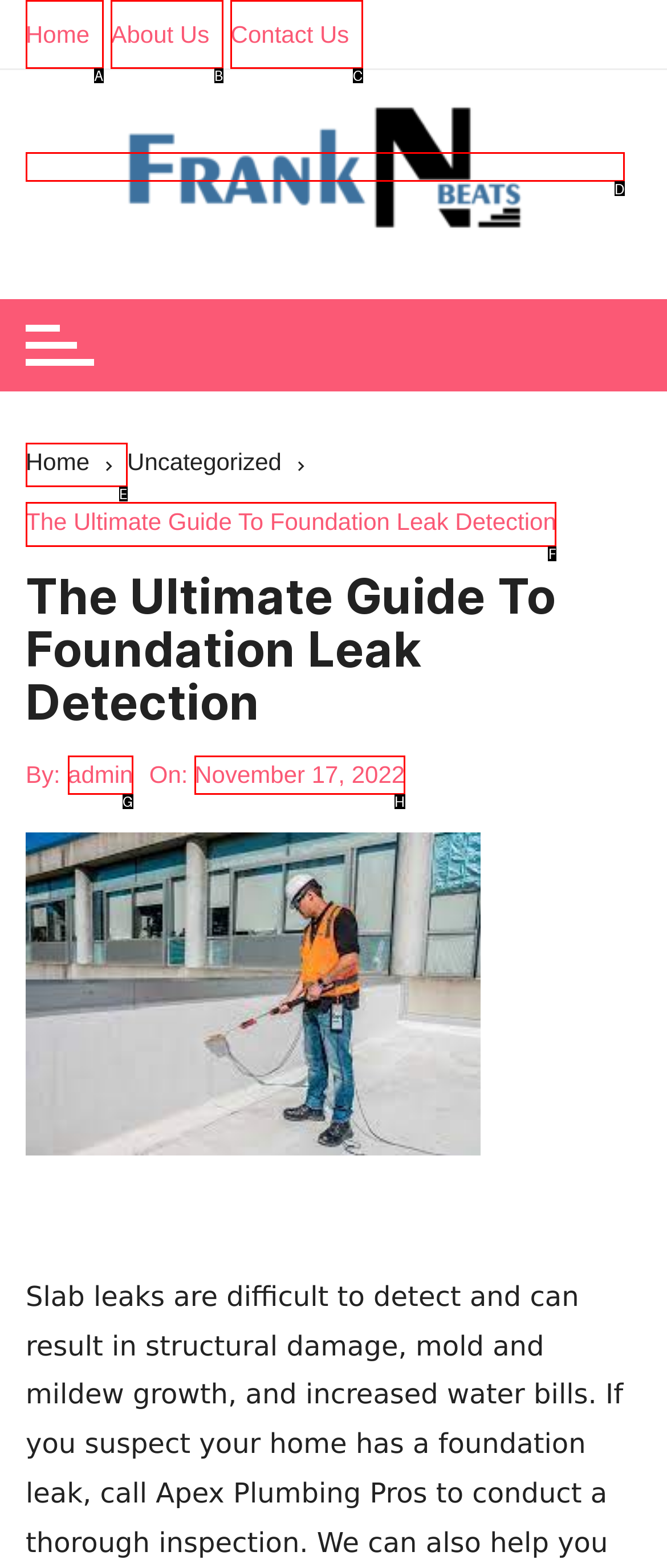Determine the option that best fits the description: Contact Us
Reply with the letter of the correct option directly.

C